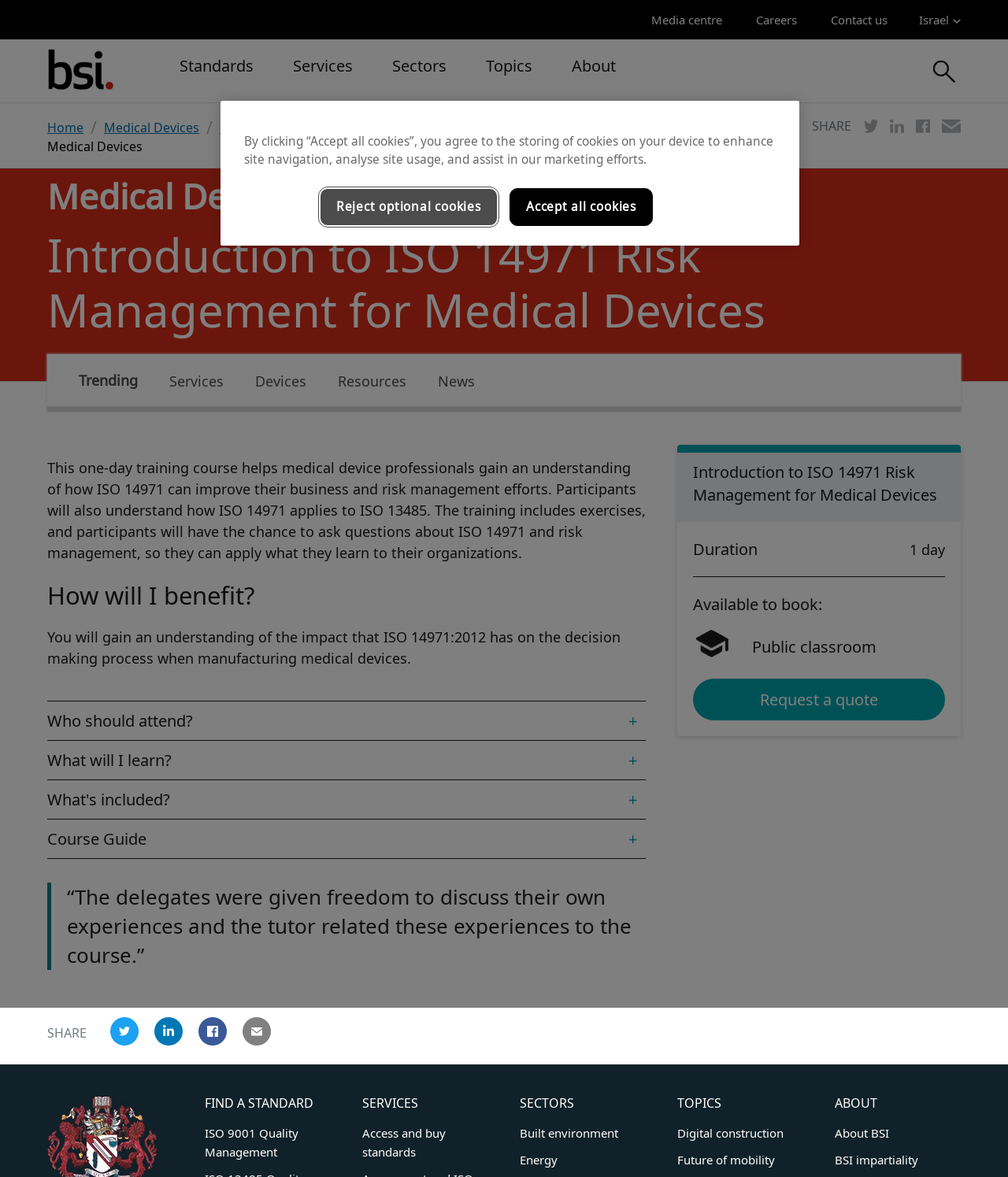What is the topic of the training course?
Please answer the question with a detailed and comprehensive explanation.

I determined the answer by looking at the main heading of the webpage, which is 'Introduction to ISO 14971 Risk Management for Medical Devices'. This heading indicates that the topic of the training course is ISO 14971 Risk Management for Medical Devices.